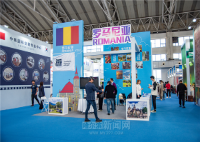Create an extensive caption that includes all significant details of the image.

The image showcases a vibrant exhibition booth representing Romania at a trade fair or tourism event. The booth is adorned with colorful decorations and banners, prominently featuring the name "ROMANIA" in bold letters, accented with the Romanian flag's colors. Surrounding the booth are numerous visitors, engaging with the displays and interacting with representatives. The setting is bustling, with a bright blue carpet adding to the lively atmosphere. The overall design of the booth captures attention, highlighting Romania's cultural heritage and inviting attendees to explore more about the country.